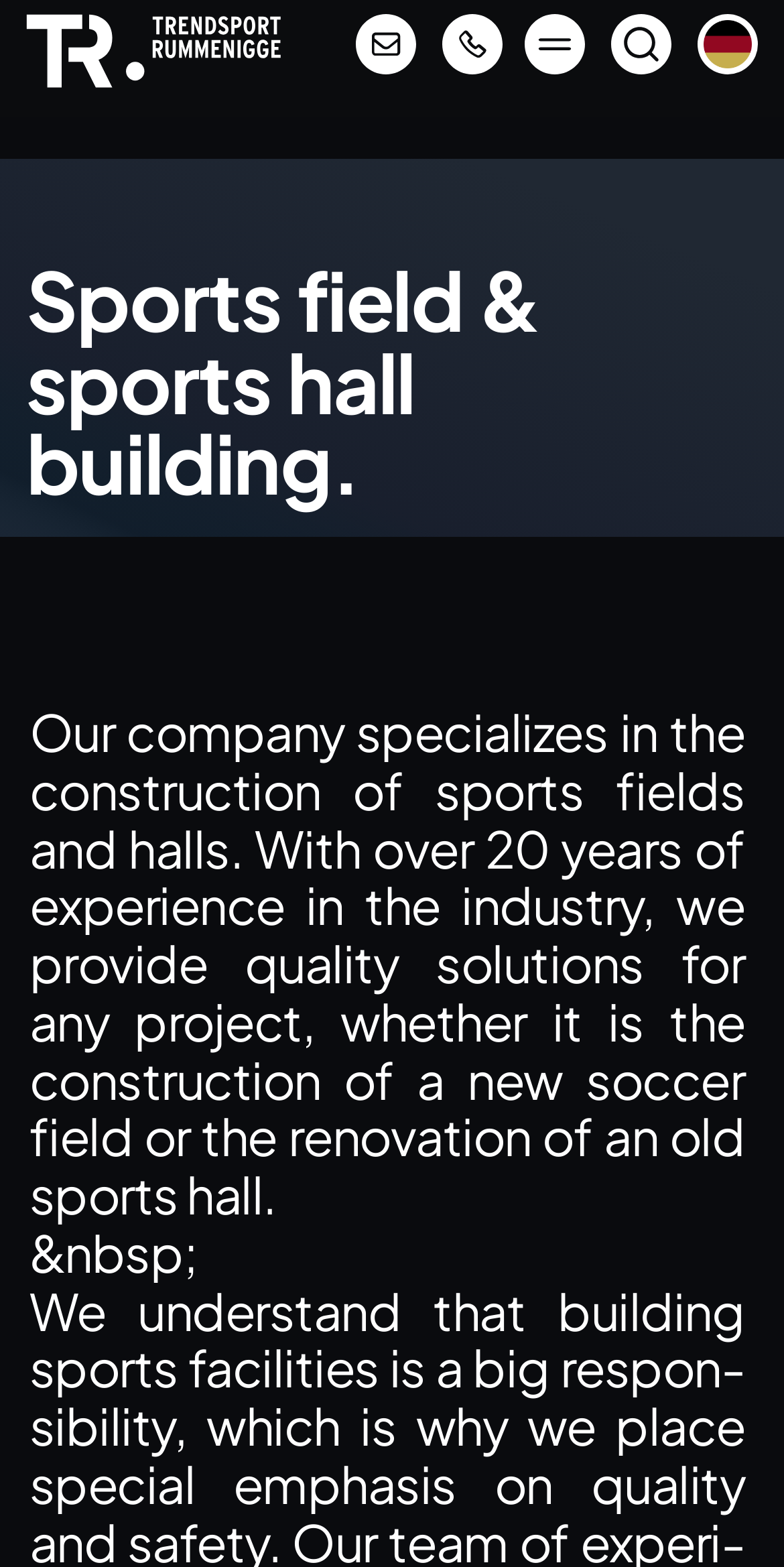Determine the bounding box coordinates for the area you should click to complete the following instruction: "Go to Events & Leasing".

[0.321, 0.822, 0.643, 0.848]